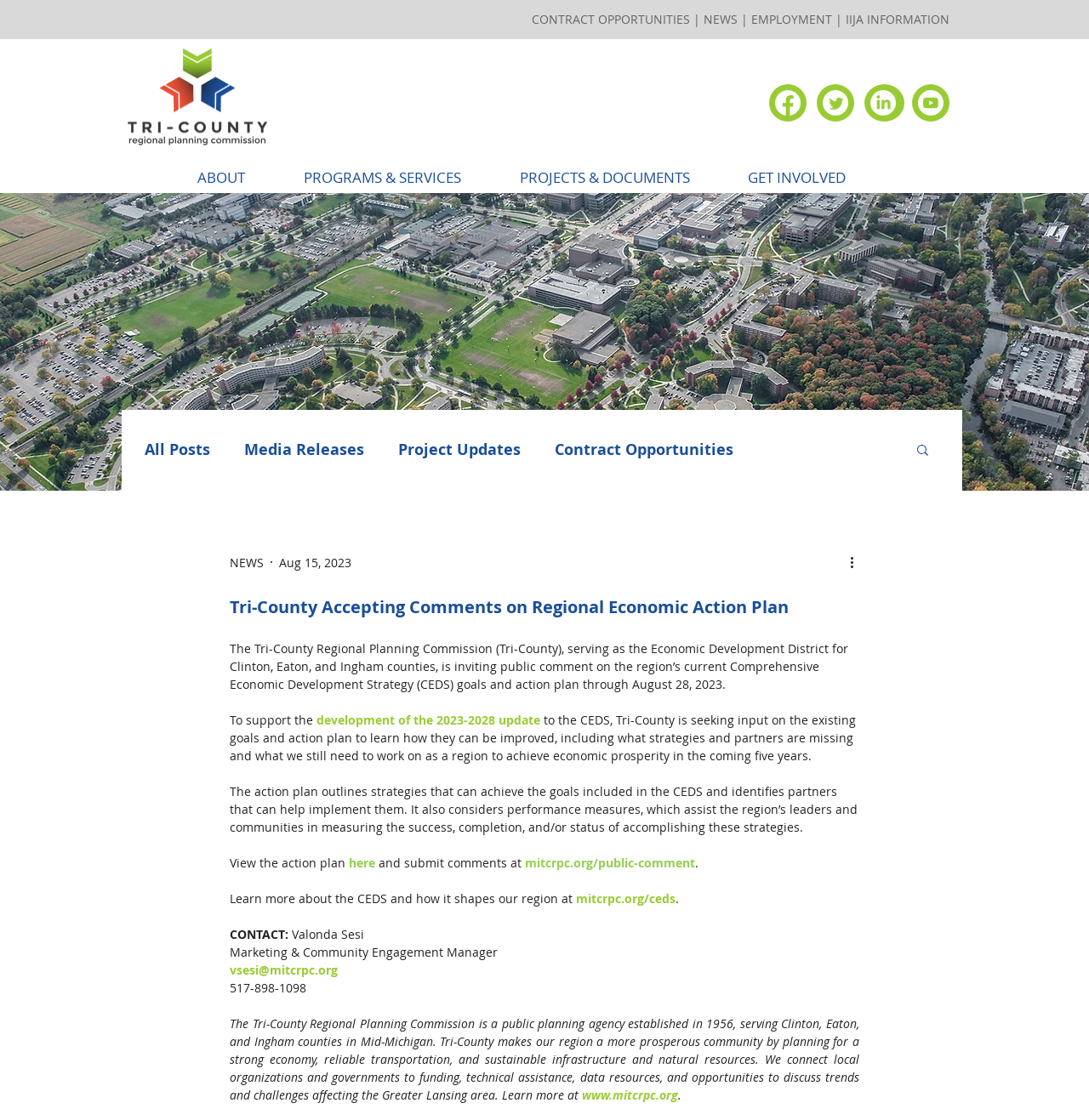Respond with a single word or phrase to the following question: What is the purpose of the public comment?

To improve CEDS goals and action plan